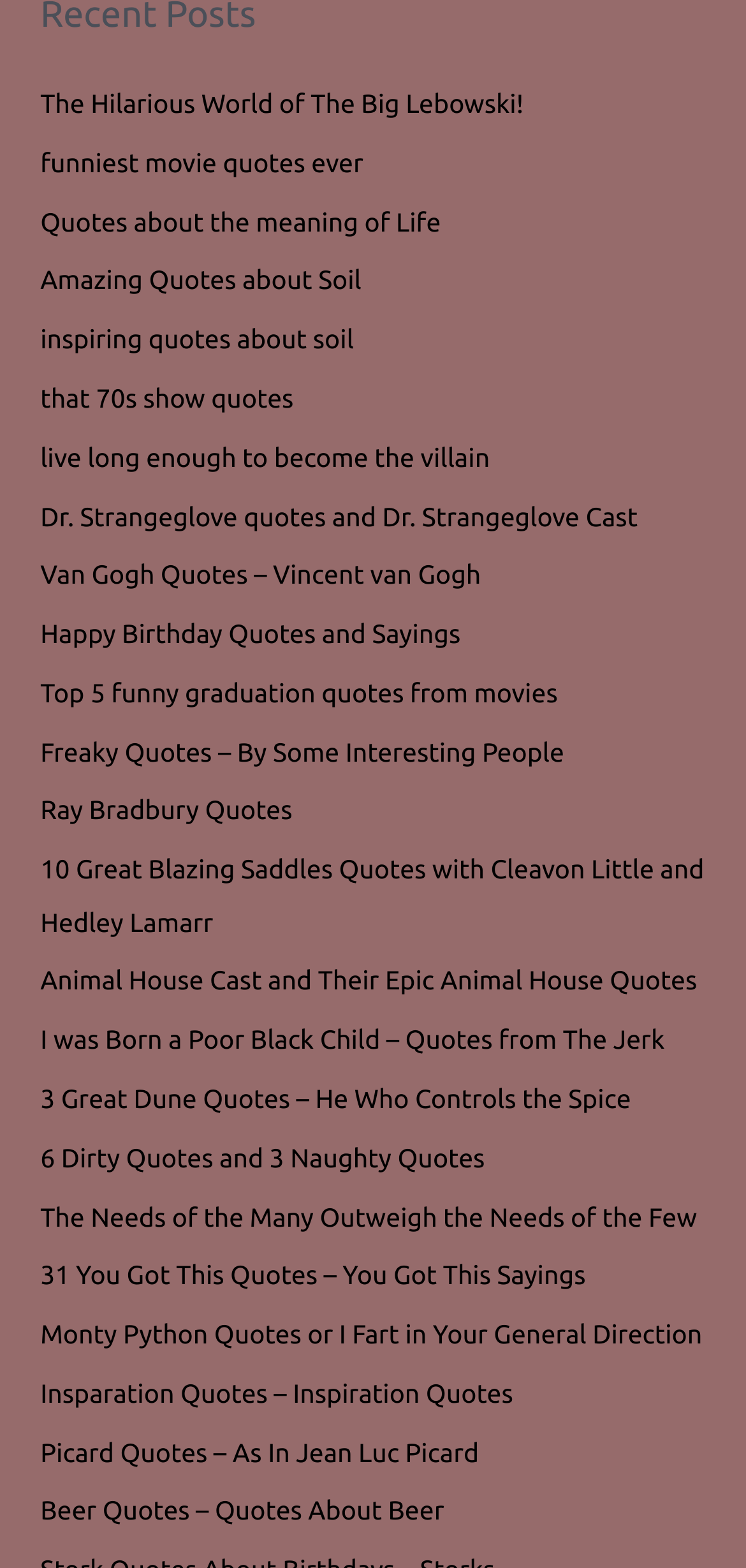Please identify the bounding box coordinates of the element I should click to complete this instruction: 'Read inspiring quotes about soil'. The coordinates should be given as four float numbers between 0 and 1, like this: [left, top, right, bottom].

[0.054, 0.207, 0.474, 0.226]